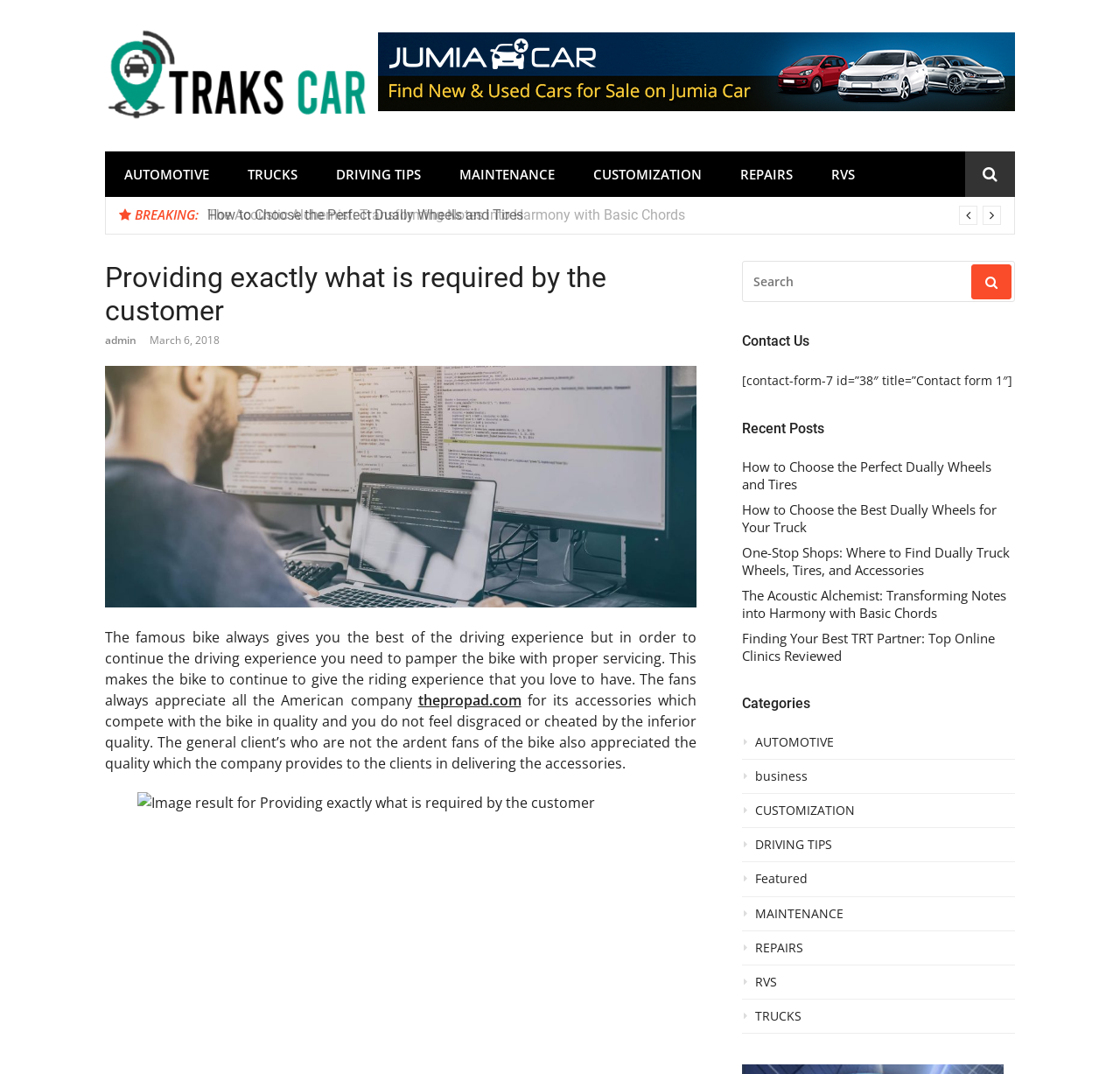Can you pinpoint the bounding box coordinates for the clickable element required for this instruction: "Click on the 'AUTOMOTIVE' link"? The coordinates should be four float numbers between 0 and 1, i.e., [left, top, right, bottom].

[0.094, 0.141, 0.204, 0.183]